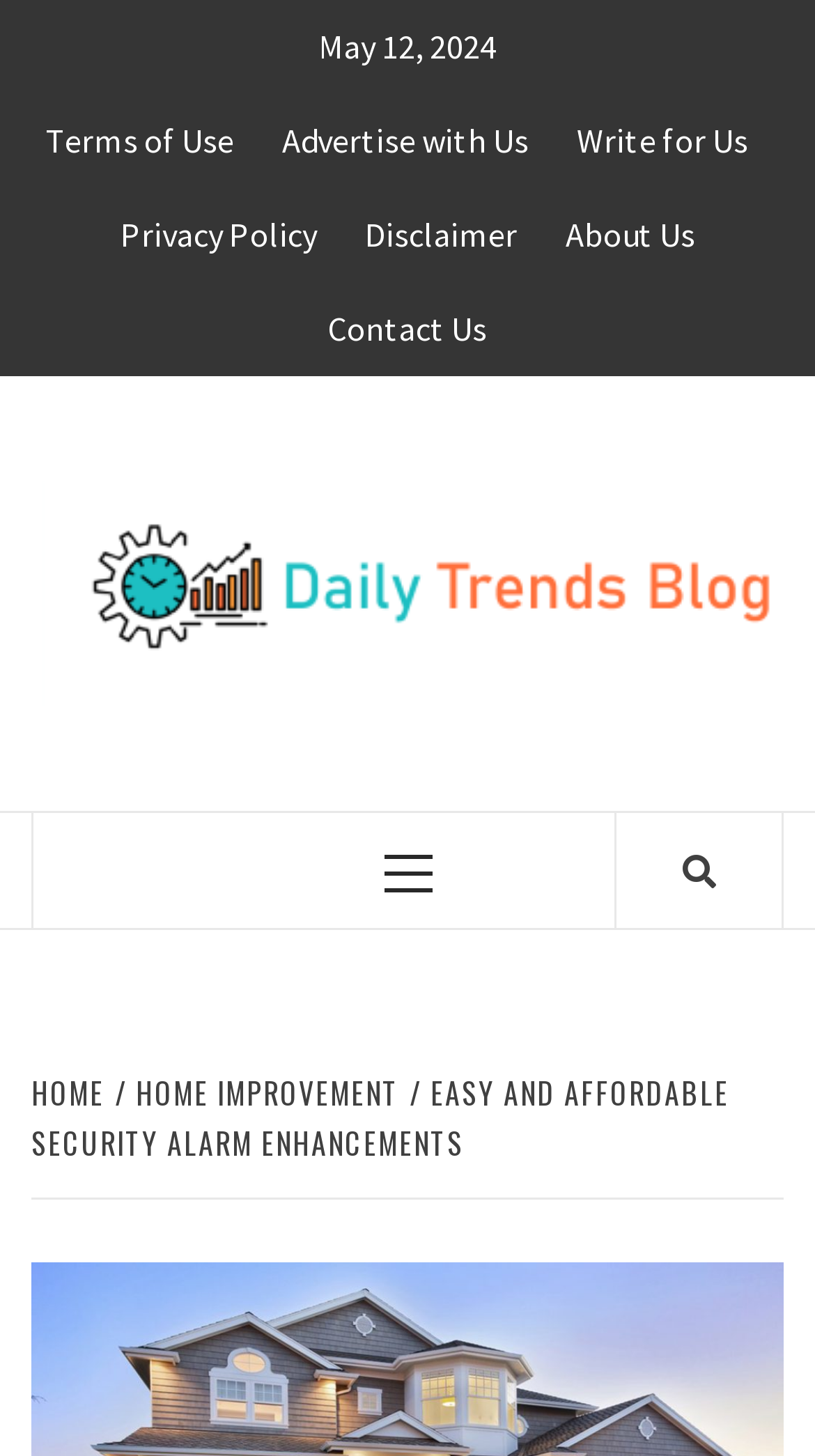Based on the image, give a detailed response to the question: What is the name of the blog?

The name of the blog can be found in the top-left corner of the webpage, where it says 'Daily Trends Blog' in a link element, accompanied by an image with the same name.